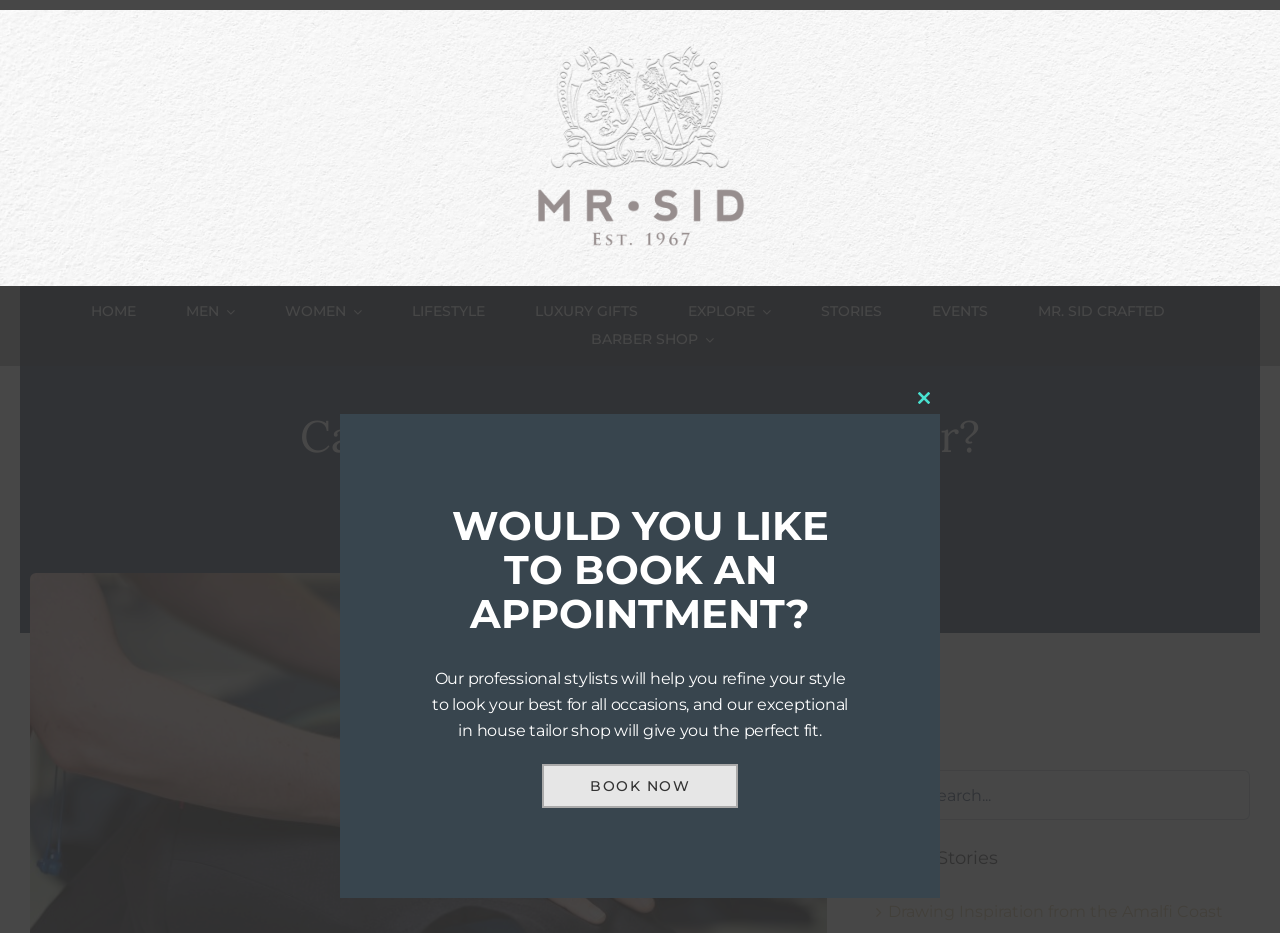Generate a thorough caption that explains the contents of the webpage.

The webpage appears to be a fashion-related website, specifically a dry cleaner's website, with a focus on high-end clothing and accessories. The page is divided into several sections, each with its own heading and list of links.

At the top of the page, there is a navigation menu with links to "HOME", "MEN", and "WOMEN". Below this, there is a section with the heading "Ready to Wear" that lists various high-end fashion brands for men, such as AG, Alessandro Gherardi, and Brioni. Each brand is represented by a link.

To the right of this section, there is another section with the same heading "Ready to Wear" that lists more fashion brands for men, including Jacob Cohen, L.B.M, and Meyer. Again, each brand is represented by a link.

Further down the page, there is a section with the heading "Footwear" that lists high-end shoe brands, such as Alden, Andrea Ventura, and Edward Green. Each brand is represented by a link.

Next, there is a section with the heading "Accessories" that lists high-end accessory brands, such as Andersons, Carrot and Gibbs, and Creed. Each brand is represented by a link.

Finally, there is a section with the heading "Ready to Wear" that lists high-end fashion brands for women, including Amina Rubinacci, Andreas 1947, and Antonelli. Each brand is represented by a link.

Throughout the page, the links are arranged in a grid-like pattern, with each section separated by a small gap. The overall layout is clean and easy to navigate, with clear headings and concise text.